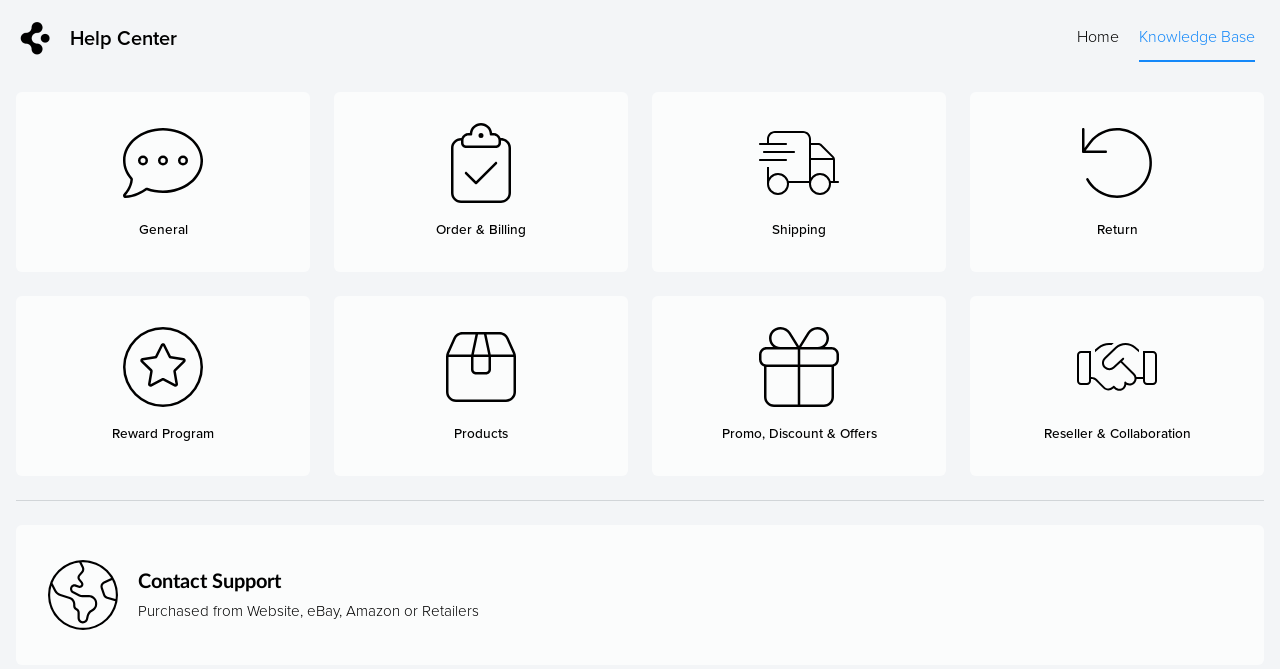Identify the bounding box coordinates for the element you need to click to achieve the following task: "View Order & Billing". The coordinates must be four float values ranging from 0 to 1, formatted as [left, top, right, bottom].

[0.261, 0.137, 0.491, 0.406]